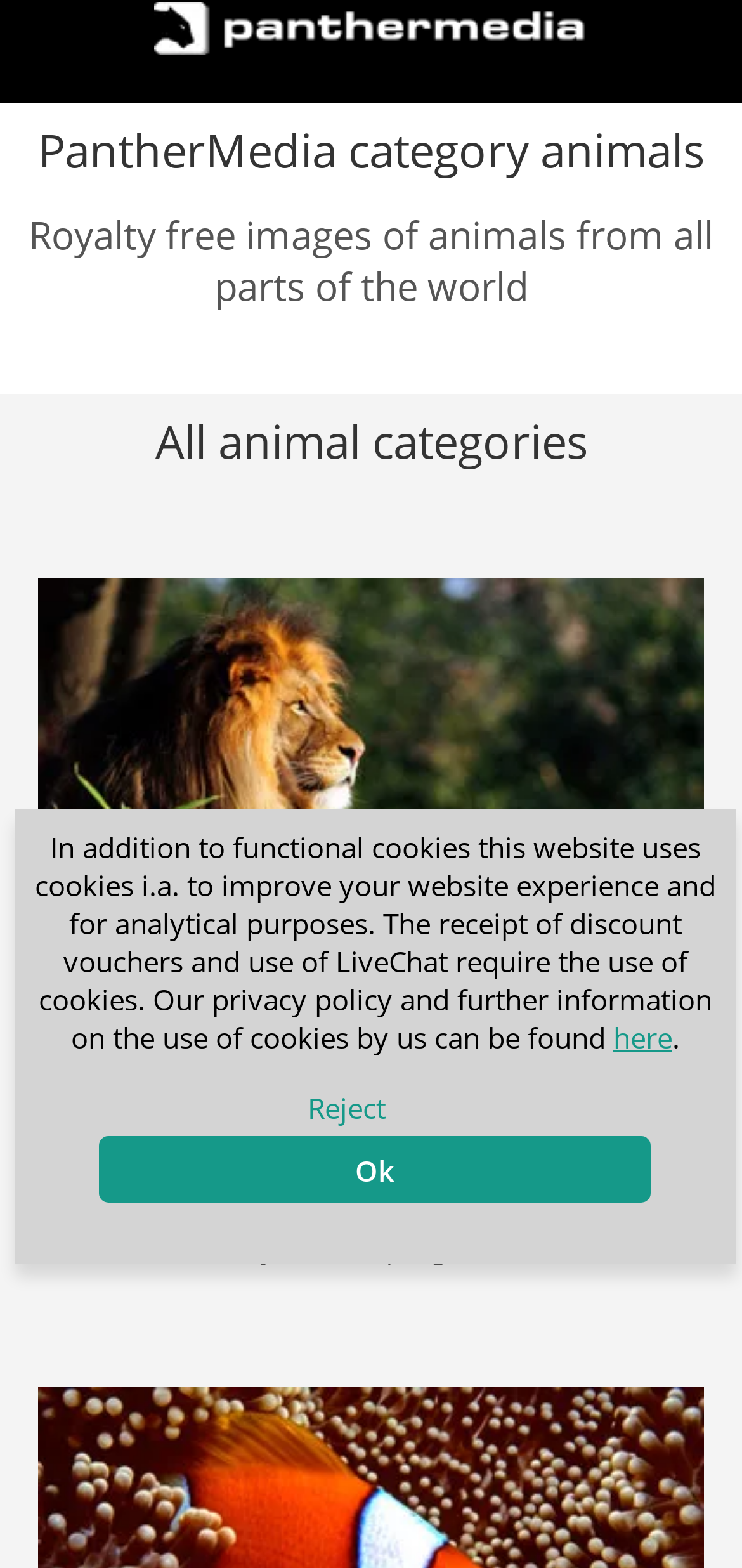Describe all the key features and sections of the webpage thoroughly.

This webpage is about royalty-free images of animals from around the world, categorized in one big category. At the top, there is a notification about the use of cookies, with a link to learn more and a button to reject or accept the cookies.

Below the notification, there is a header section with a logo of PantherMedia, a stock agency, and a link to the agency's main page. 

The main content of the webpage is divided into sections, each with a heading and a brief description. The first section is about PantherMedia's category of animals, with a heading "PantherMedia category animals" and a subheading "Royalty free images of animals from all parts of the world". 

The next section is about all animal categories, with a heading "All animal categories". 

Below these sections, there is a list of animal categories, each with a thumbnail image, a title, and a brief description. The first category shown is "Mammals", with an image of a lion lying in green grass while staring at sunset. The description of the category is "This category contains royalty free images of mammals from every corner of the world. Strength, speed, size and more - find your concept right here."